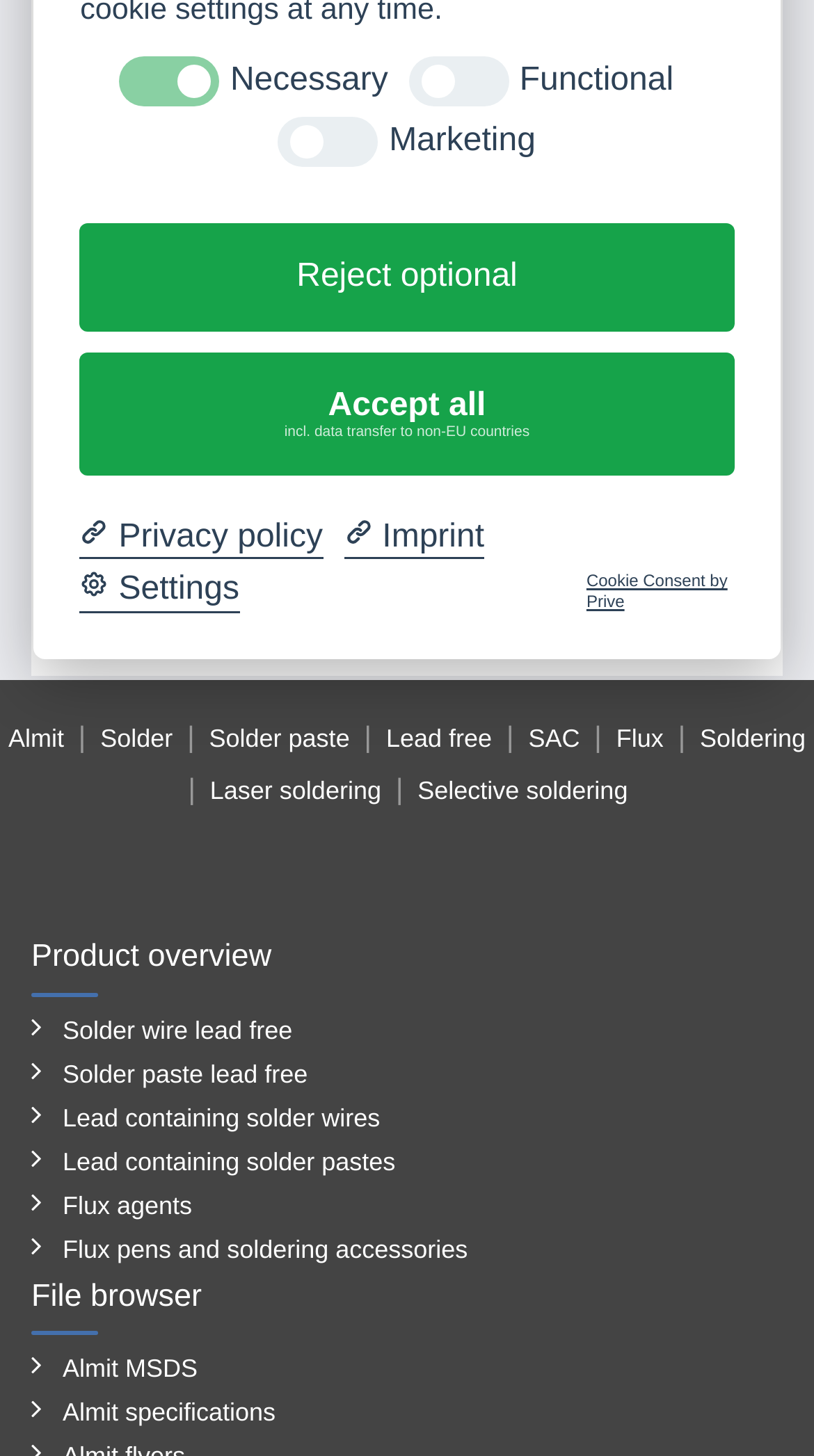Find the bounding box coordinates for the UI element whose description is: "parent_node: About Shalimar Jewellers". The coordinates should be four float numbers between 0 and 1, in the format [left, top, right, bottom].

None